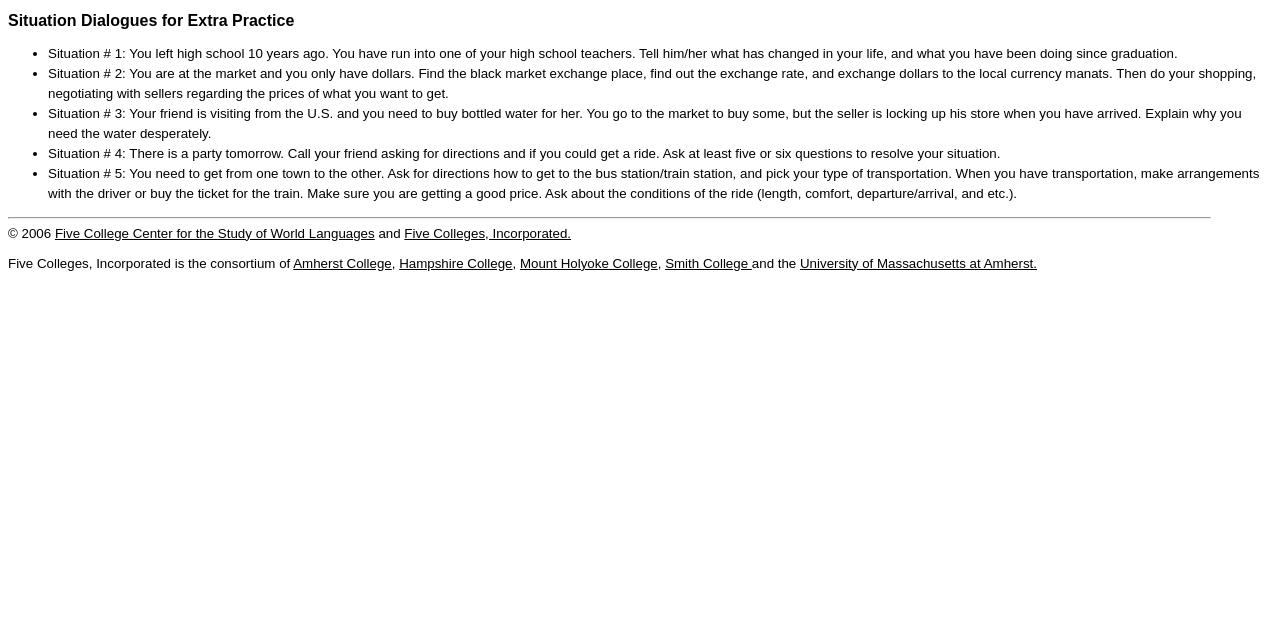Determine the bounding box of the UI component based on this description: "Hampshire College". The bounding box coordinates should be four float values between 0 and 1, i.e., [left, top, right, bottom].

[0.312, 0.399, 0.4, 0.423]